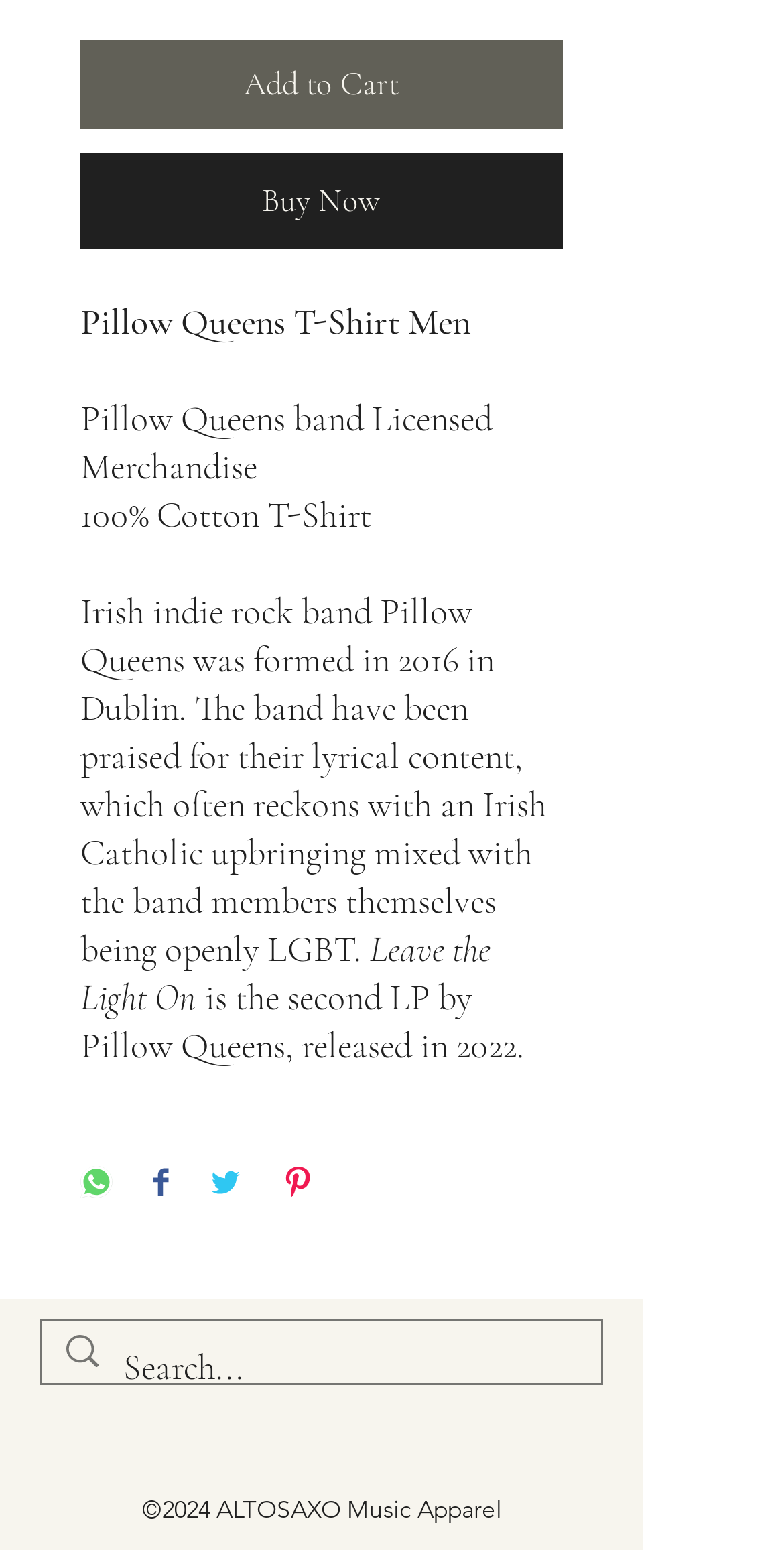Determine the bounding box coordinates for the HTML element mentioned in the following description: "aria-label="Search..." name="q" placeholder="Search..."". The coordinates should be a list of four floats ranging from 0 to 1, represented as [left, top, right, bottom].

[0.157, 0.852, 0.669, 0.913]